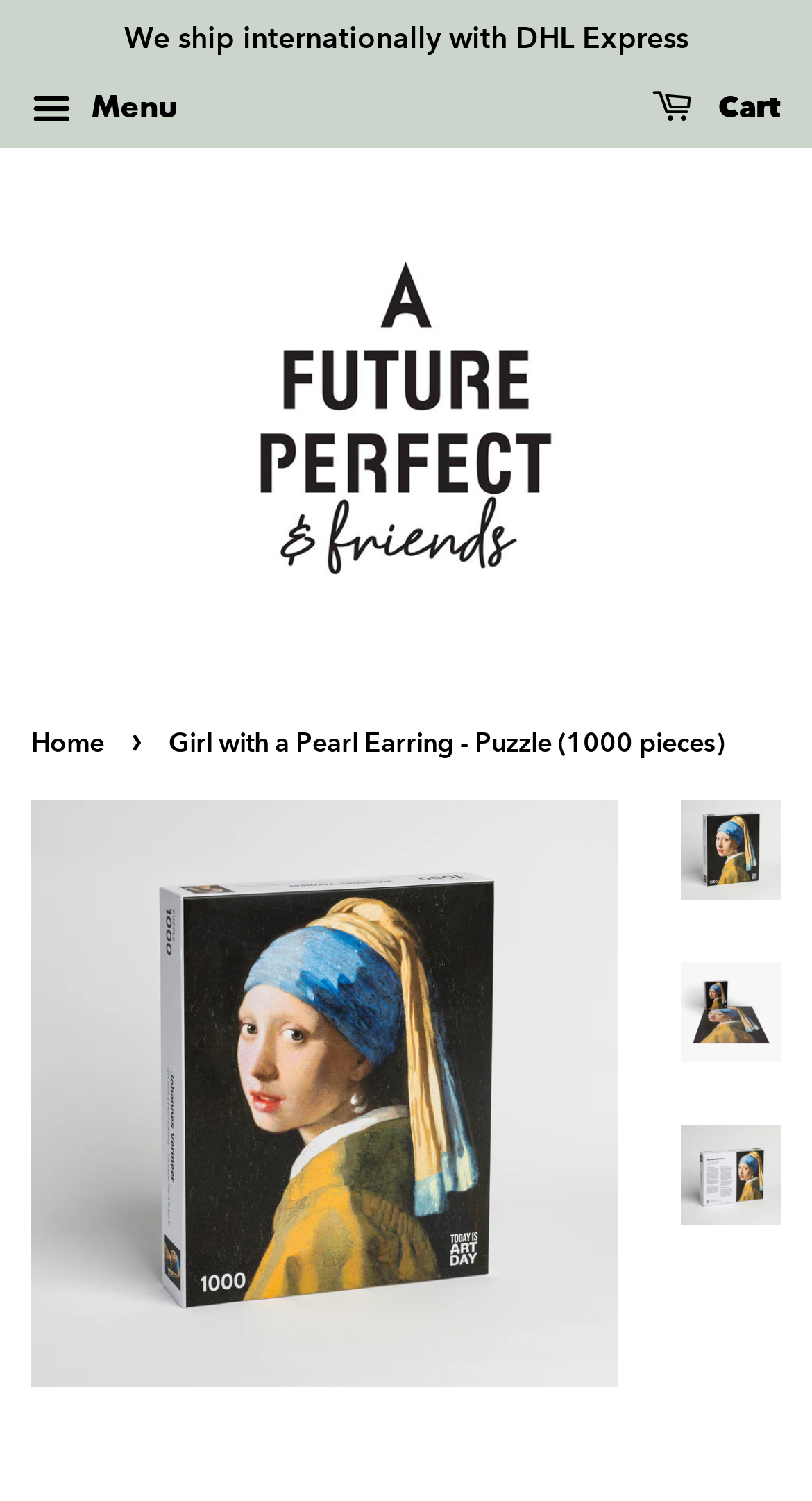What is the name of the painting?
From the screenshot, supply a one-word or short-phrase answer.

Girl with a Pearl Earring